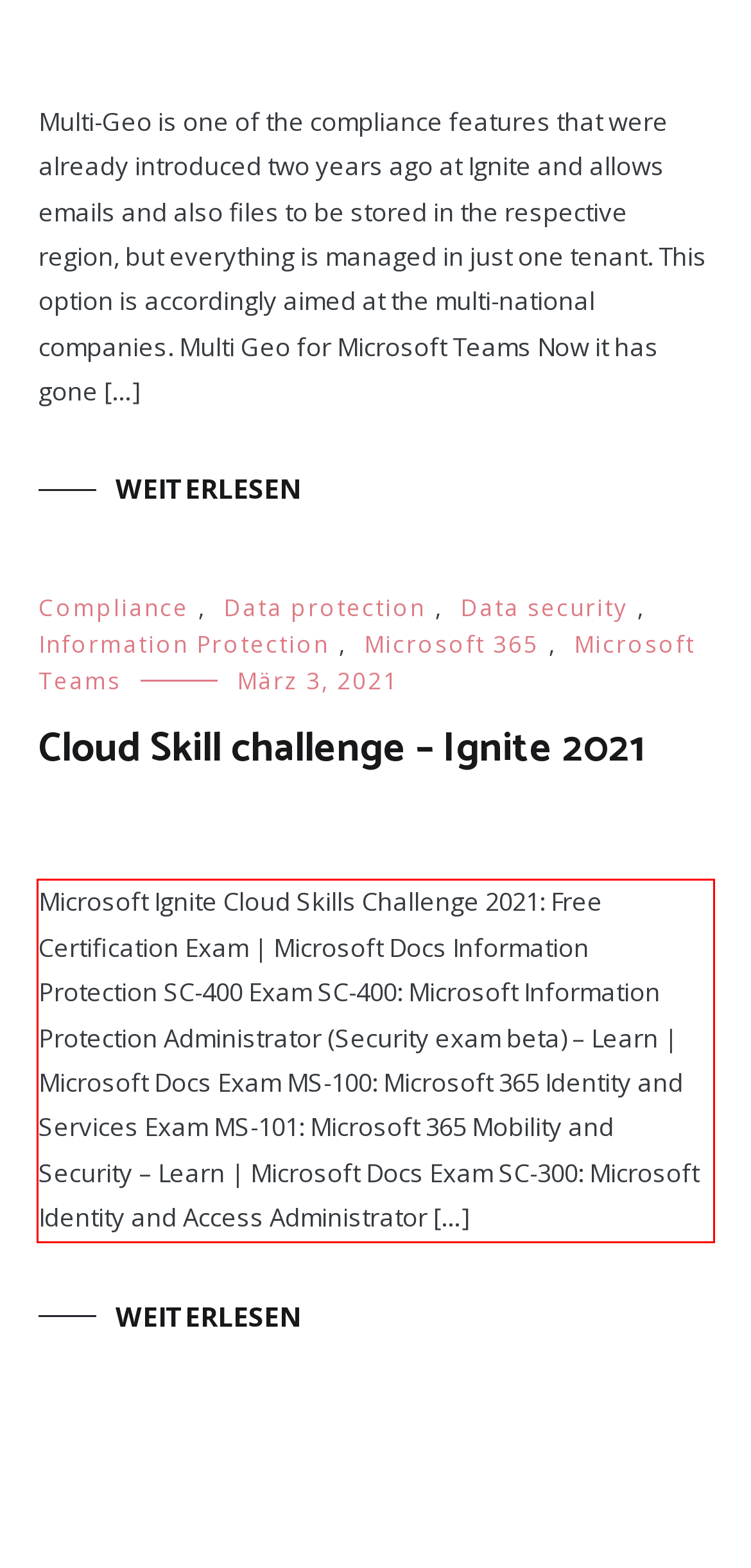In the screenshot of the webpage, find the red bounding box and perform OCR to obtain the text content restricted within this red bounding box.

Microsoft Ignite Cloud Skills Challenge 2021: Free Certification Exam | Microsoft Docs Information Protection SC-400 Exam SC-400: Microsoft Information Protection Administrator (Security exam beta) – Learn | Microsoft Docs Exam MS-100: Microsoft 365 Identity and Services Exam MS-101: Microsoft 365 Mobility and Security – Learn | Microsoft Docs Exam SC-300: Microsoft Identity and Access Administrator […]